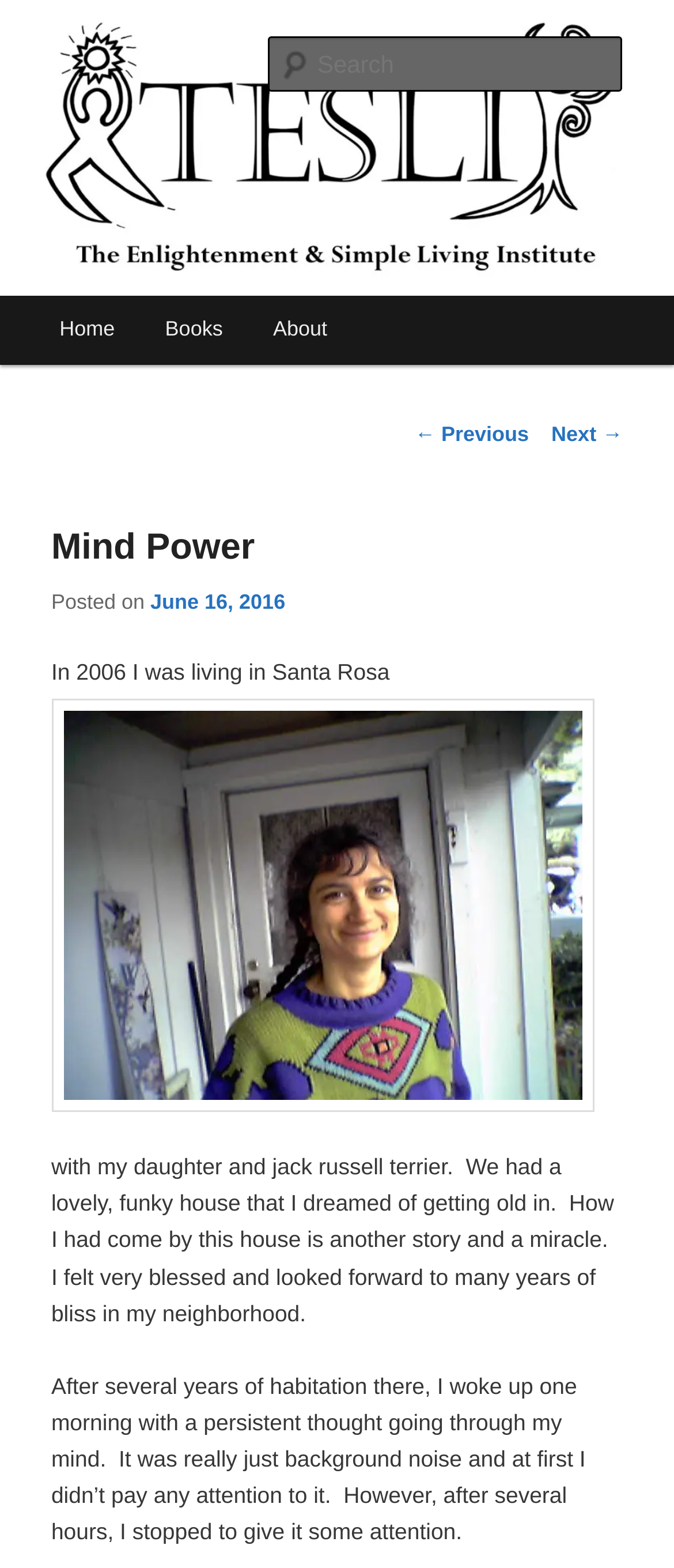Respond to the question below with a concise word or phrase:
What is the location of the author's house?

Santa Rosa